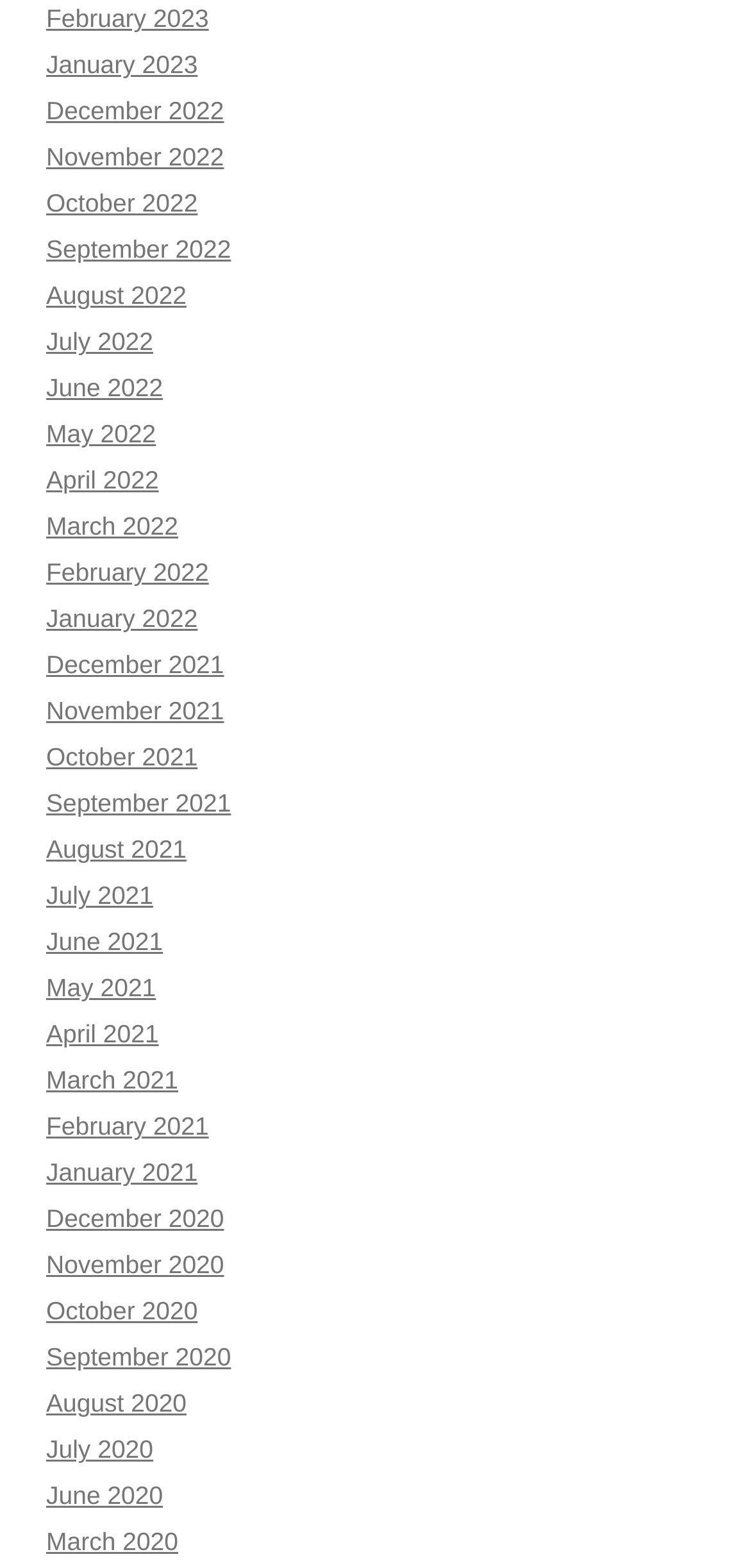Respond to the question below with a concise word or phrase:
Is there a link for April 2020?

No